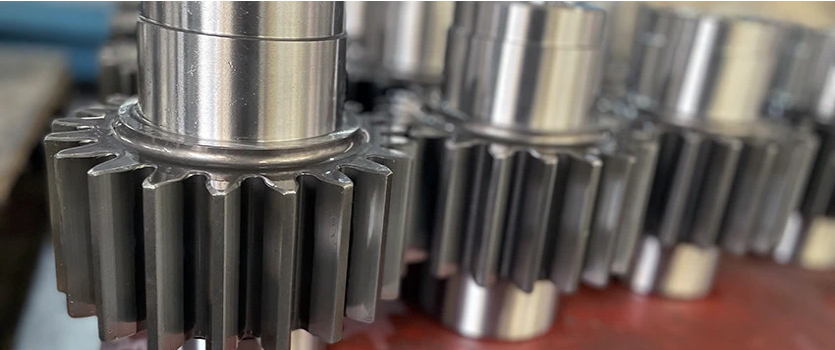Refer to the image and provide an in-depth answer to the question: 
What is the primary function of these gears?

According to the caption, such gears are essential in various applications, enabling efficient power transmission and torque control in machinery, which implies that their primary function is to facilitate power transmission and torque control.